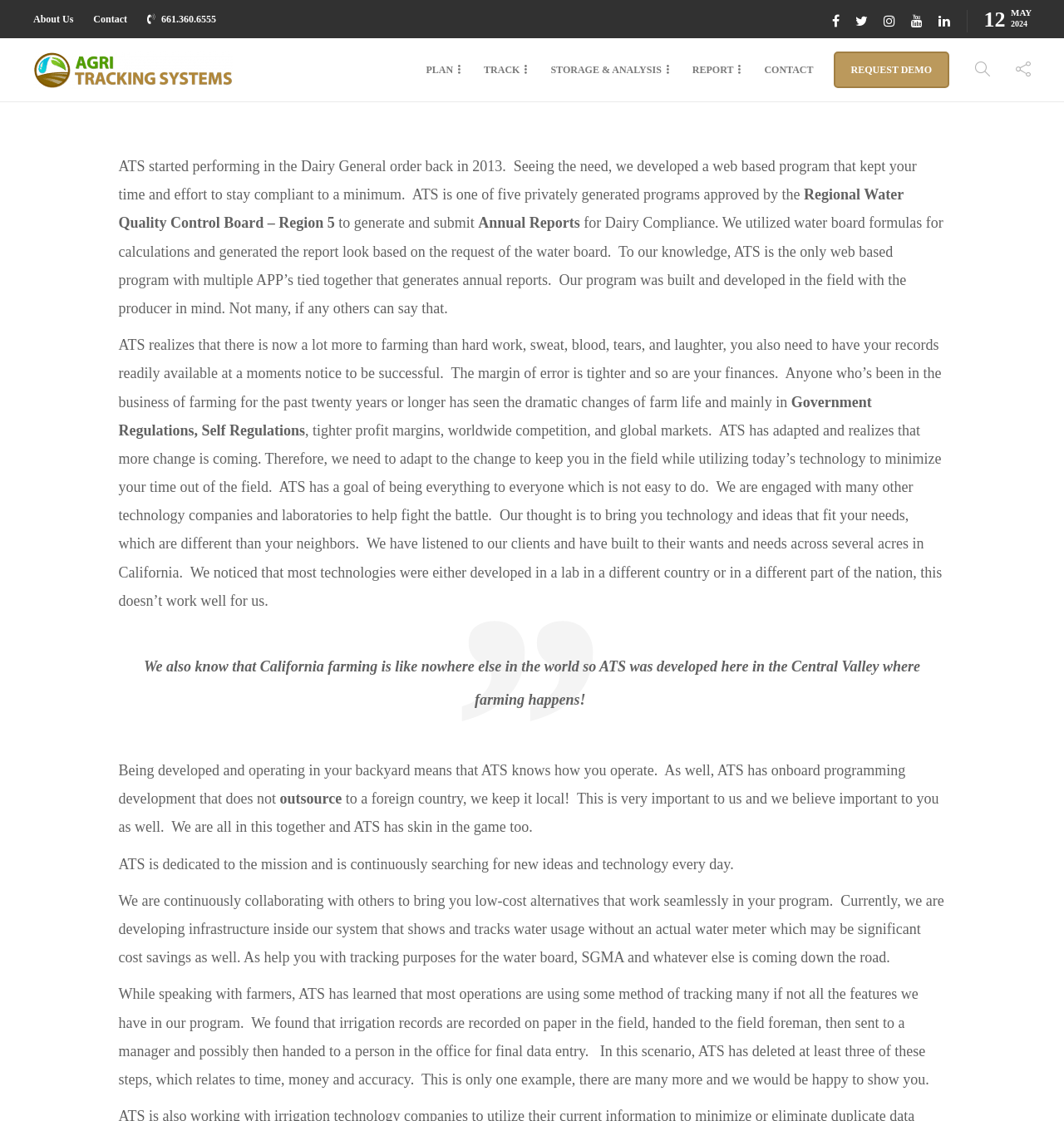Determine the bounding box coordinates for the UI element matching this description: "Contact".

[0.718, 0.034, 0.764, 0.09]